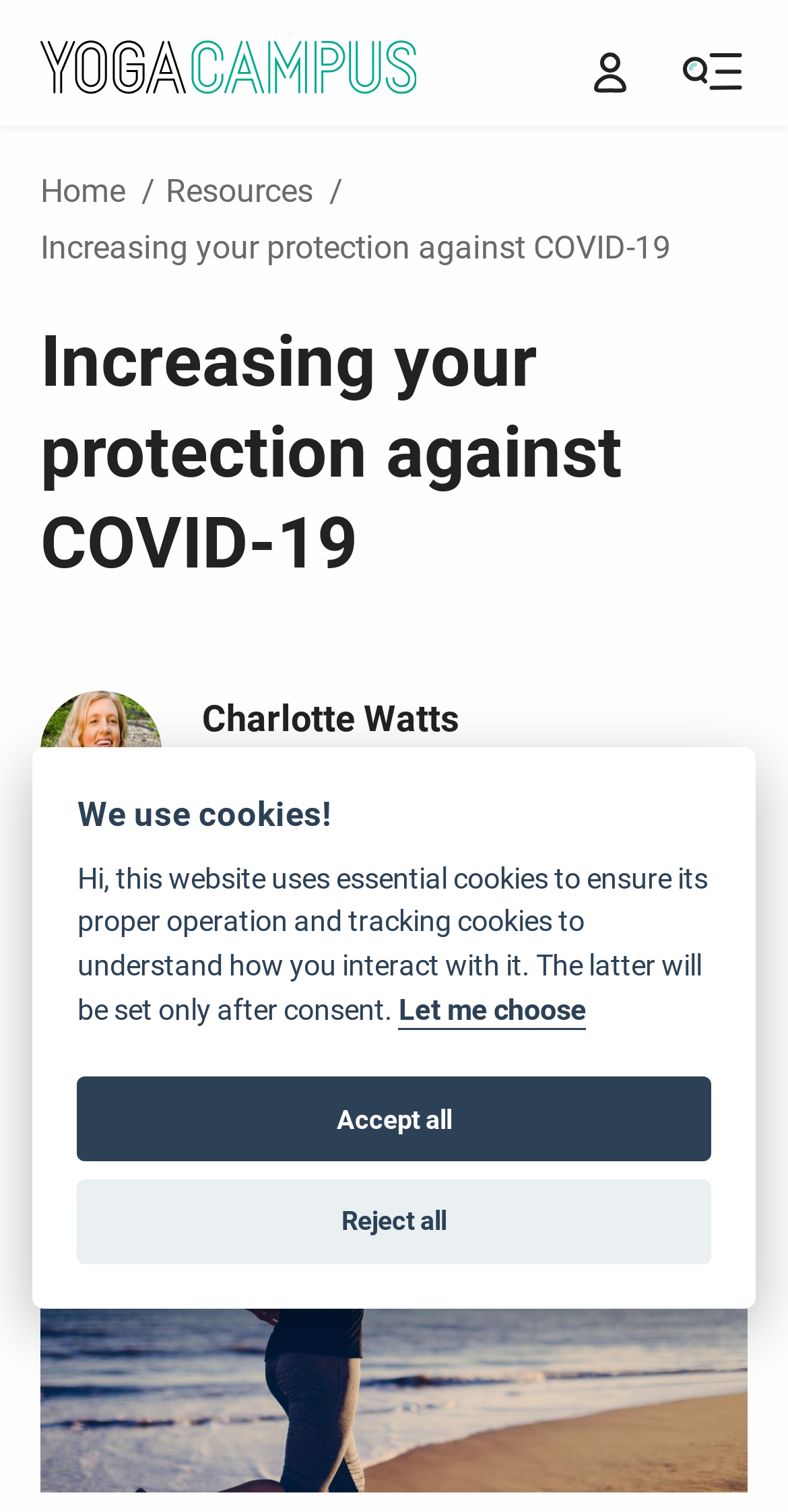Explain the contents of the webpage comprehensively.

The webpage is about Yogacampus and increasing protection against COVID-19. At the top left, there is a Yogacampus logo, and next to it, an illustration of a person. On the top right, there is an illustration of a search glass and menu indicator. Below the logo, there is a breadcrumb navigation menu with three links: "Home", "Resources", and "Increasing your protection against COVID-19".

The main heading "Increasing your protection against COVID-19" is located below the navigation menu. To the right of the heading, there is a portrait of Charlotte Watts. Below the heading, there is a paragraph of text describing Specialist Course and Event Teachers and Yoga Therapy Diploma Faculty.

On the lower left side of the page, there are social media icons, including Facebook, Pinterest, and Email icons. Below these icons, there is a large image of a person running on the beach sand workout.

At the bottom of the page, there is a dialog box with a heading "We use cookies!" that explains the website's cookie policy. The dialog box has three buttons: "Let me choose", "Accept all", and "Reject all".